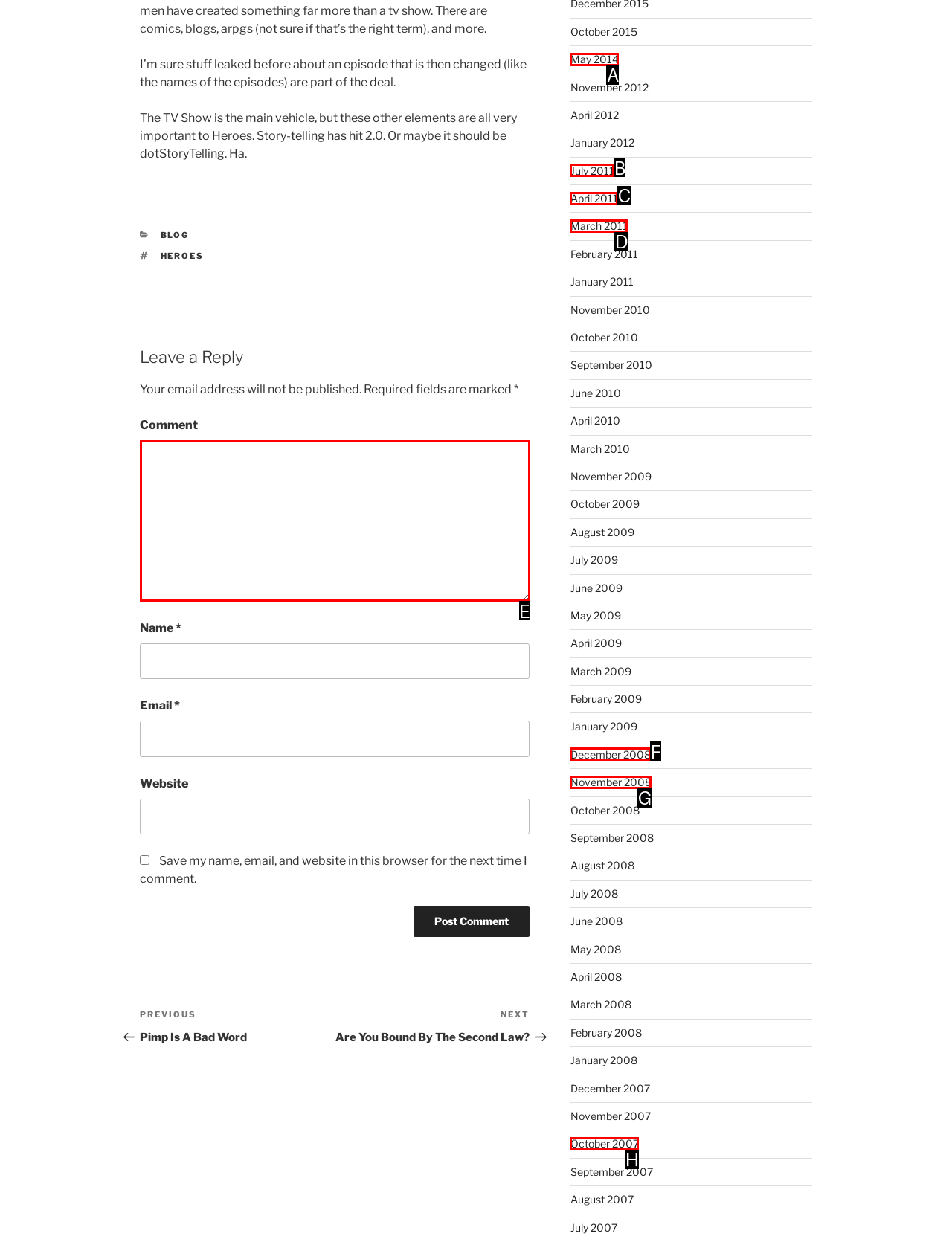Match the description: parent_node: Comment name="comment" to the correct HTML element. Provide the letter of your choice from the given options.

E